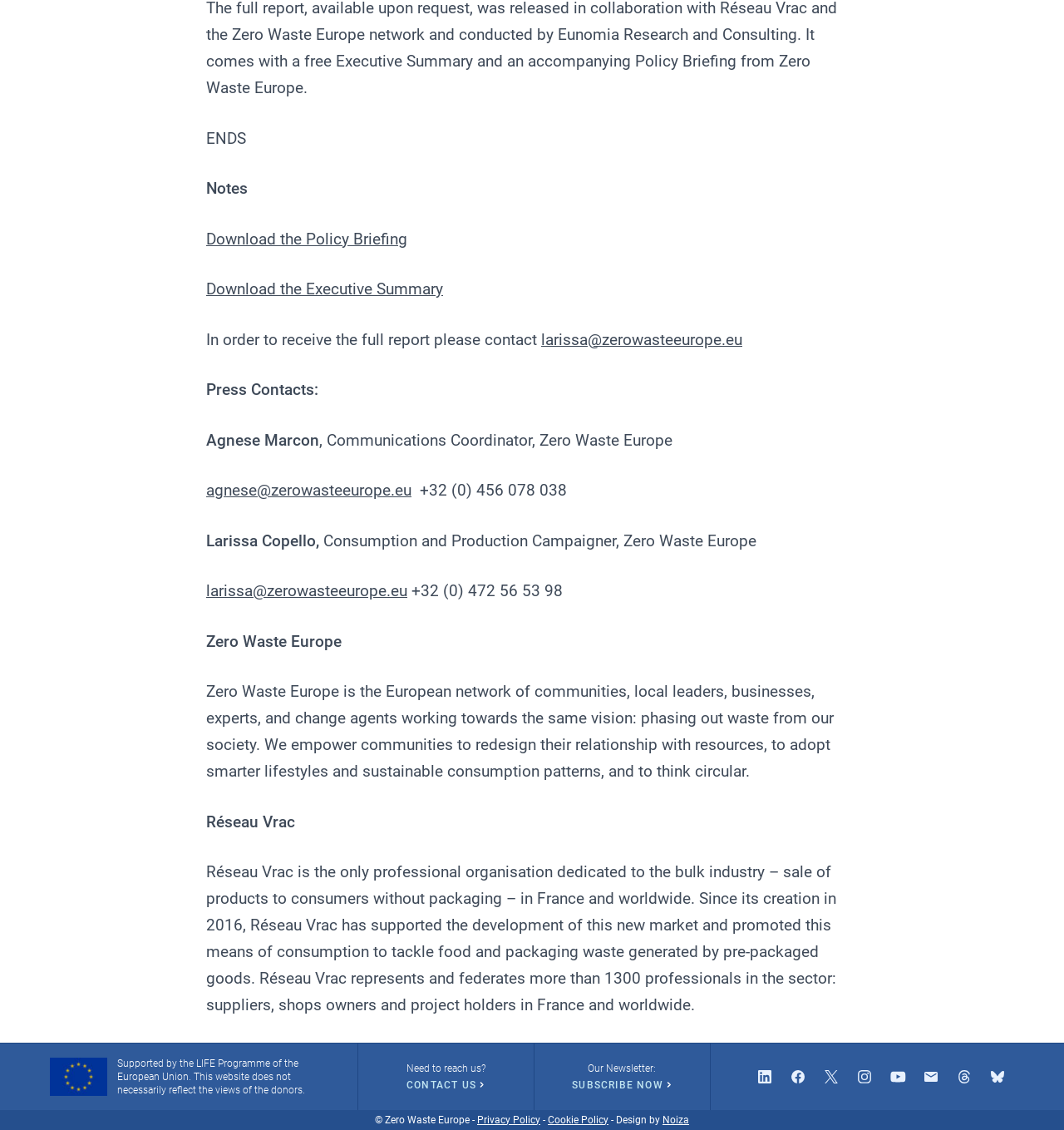Using a single word or phrase, answer the following question: 
What is the name of the designer of the website?

Noiza